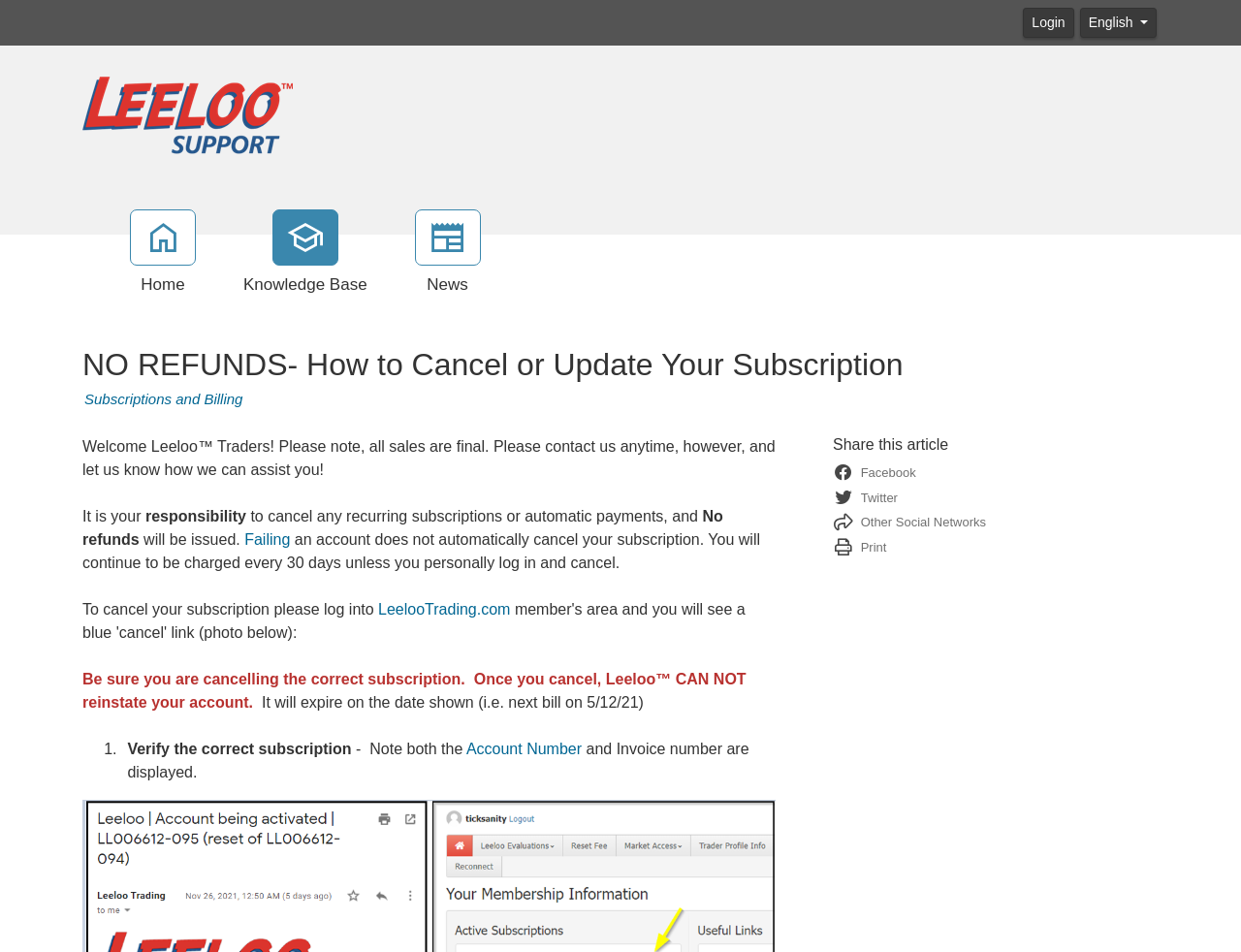What is the consequence of not cancelling a subscription?
Analyze the image and deliver a detailed answer to the question.

According to the text on the webpage, if an account is not cancelled, the user will continue to be charged every 30 days unless they personally log in and cancel their subscription.